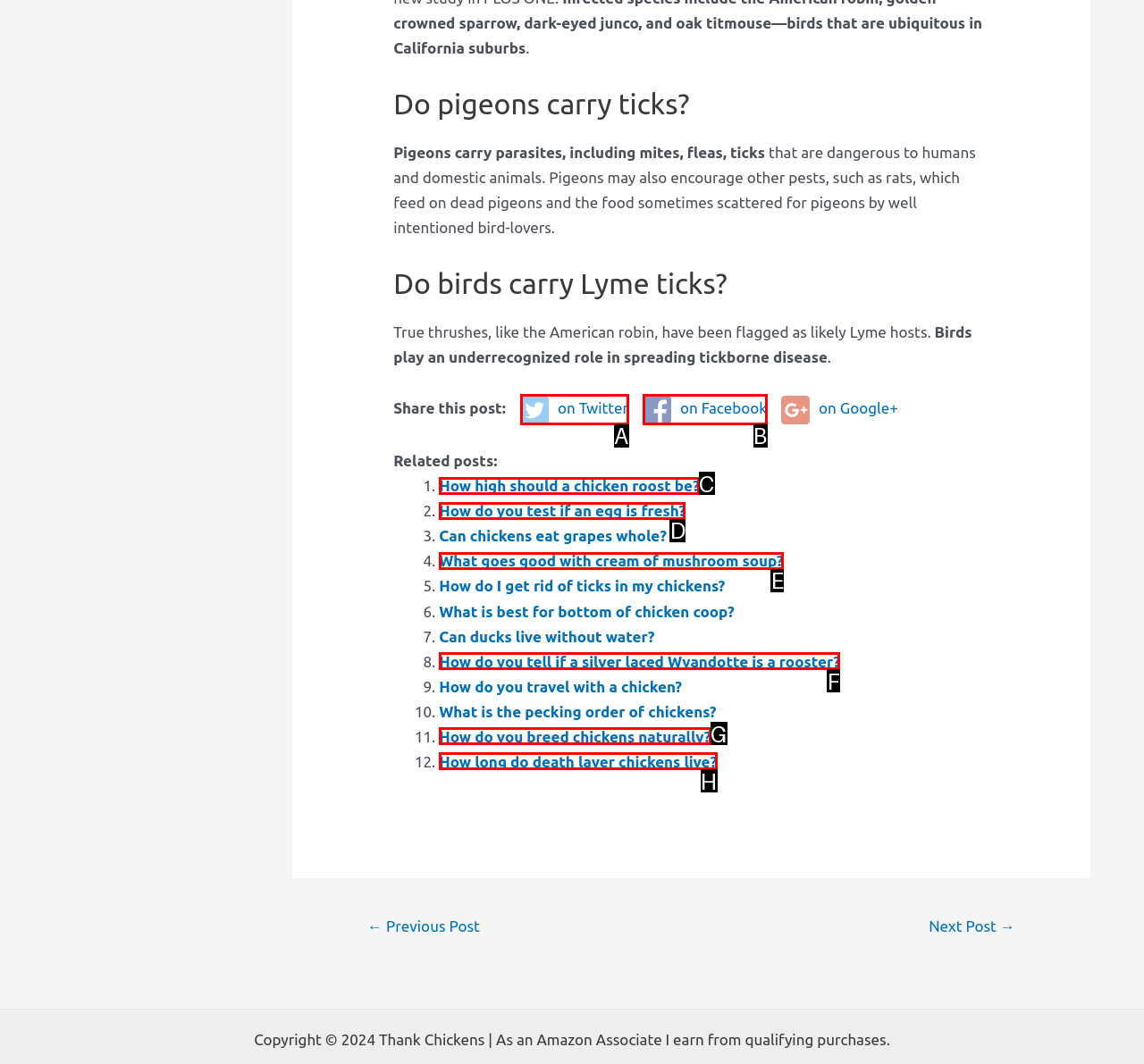Given the task: Read related post 'How high should a chicken roost be?', tell me which HTML element to click on.
Answer with the letter of the correct option from the given choices.

C